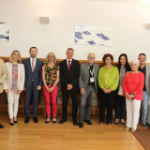Create a detailed narrative of what is happening in the image.

The image captures a group of individuals standing together in a formal setting, likely during an event organized by the University of Alicante. The group, consisting of both men and women, is dressed in a mix of professional and casual attire, suggesting a welcoming yet serious ambiance. 

In the background, light-colored walls with decorative art provide a modern feel to the environment, enhancing the scholarly atmosphere of the occasion. This gathering may be associated with significant academic activities, such as seminars or workshops, particularly in the context of macroeconomic discussions, as indicated by recent events at the university, including a notable meeting with Nobel Prize winner Finn Kydland. The diverse group represents the multidisciplinary nature of the academic community, reflecting collaboration and engagement in various fields of research and education.